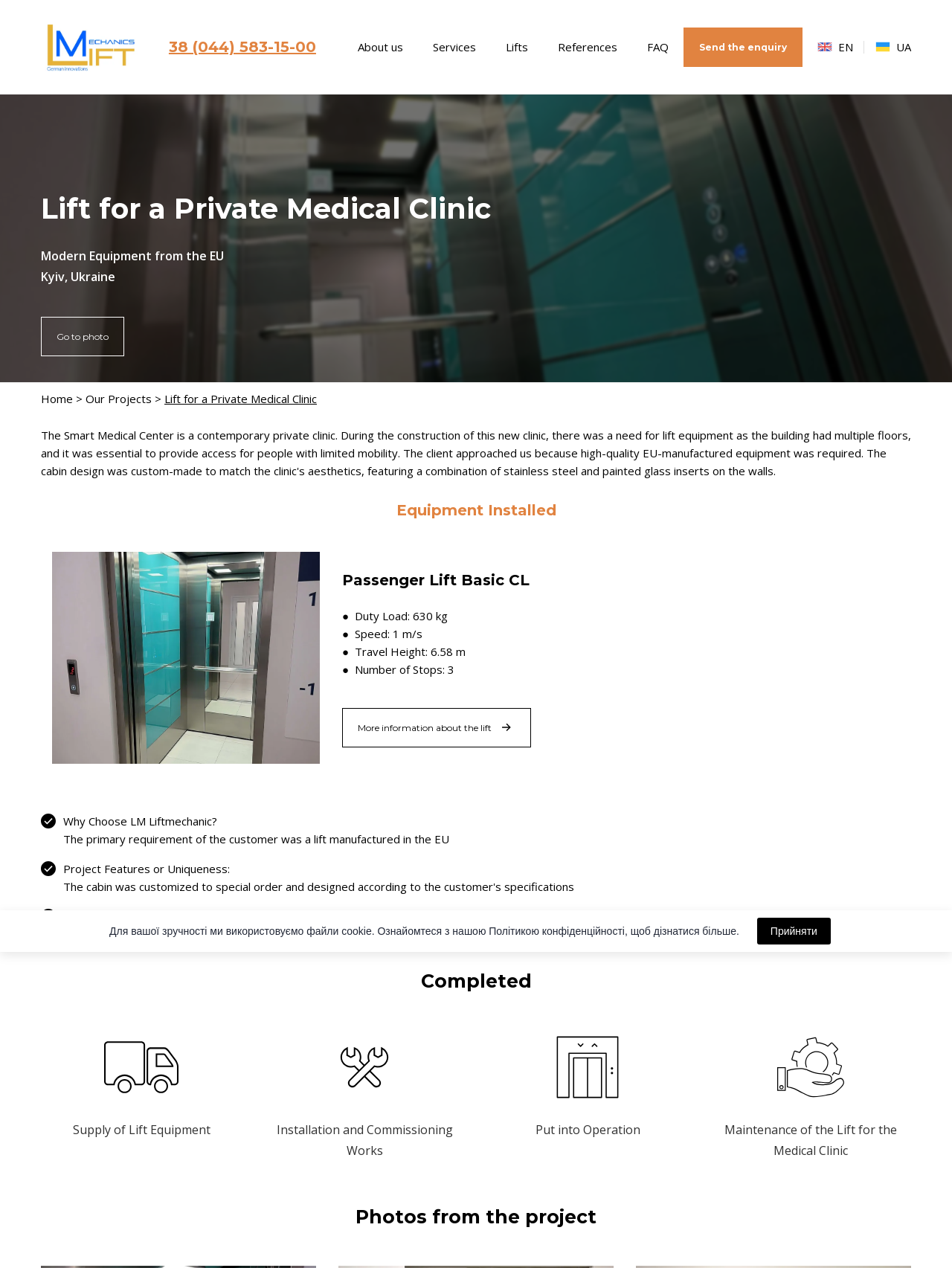Determine the bounding box coordinates of the element that should be clicked to execute the following command: "Click the logo".

[0.043, 0.018, 0.147, 0.057]